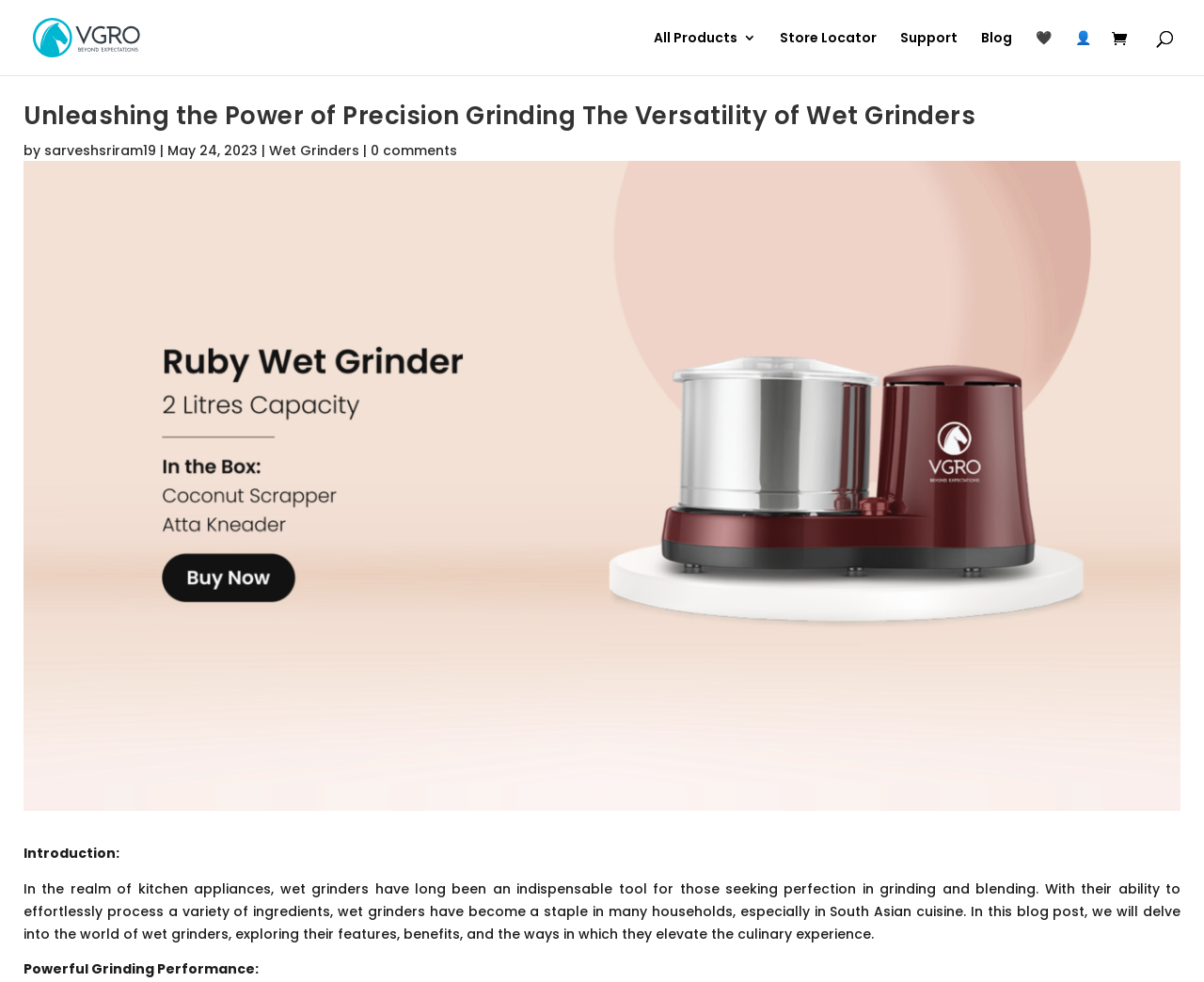Write an exhaustive caption that covers the webpage's main aspects.

The webpage is about the versatility of wet grinders, specifically highlighting their powerful grinding performance and benefits in the culinary world. At the top left, there is a logo of VGRO Appliances, accompanied by a link to the company's website. 

To the right of the logo, there are several links, including "All Products", "Store Locator", "Support", "Blog", and social media icons. 

Below the top navigation bar, there is a heading that matches the title of the webpage, "Unleashing the Power of Precision Grinding The Versatility of Wet Grinders". 

Underneath the heading, there is a byline that reads "by sarveshsriram19" with the date "May 24, 2023" and a link to the category "Wet Grinders". There is also a link to "0 comments" indicating that there are no comments on the blog post.

The main content of the webpage is divided into sections, with a large banner image taking up most of the page. The first section is an introduction to wet grinders, describing their importance in kitchen appliances and their ability to process various ingredients. 

The second section is titled "Powerful Grinding Performance" and likely continues to discuss the features and benefits of wet grinders.